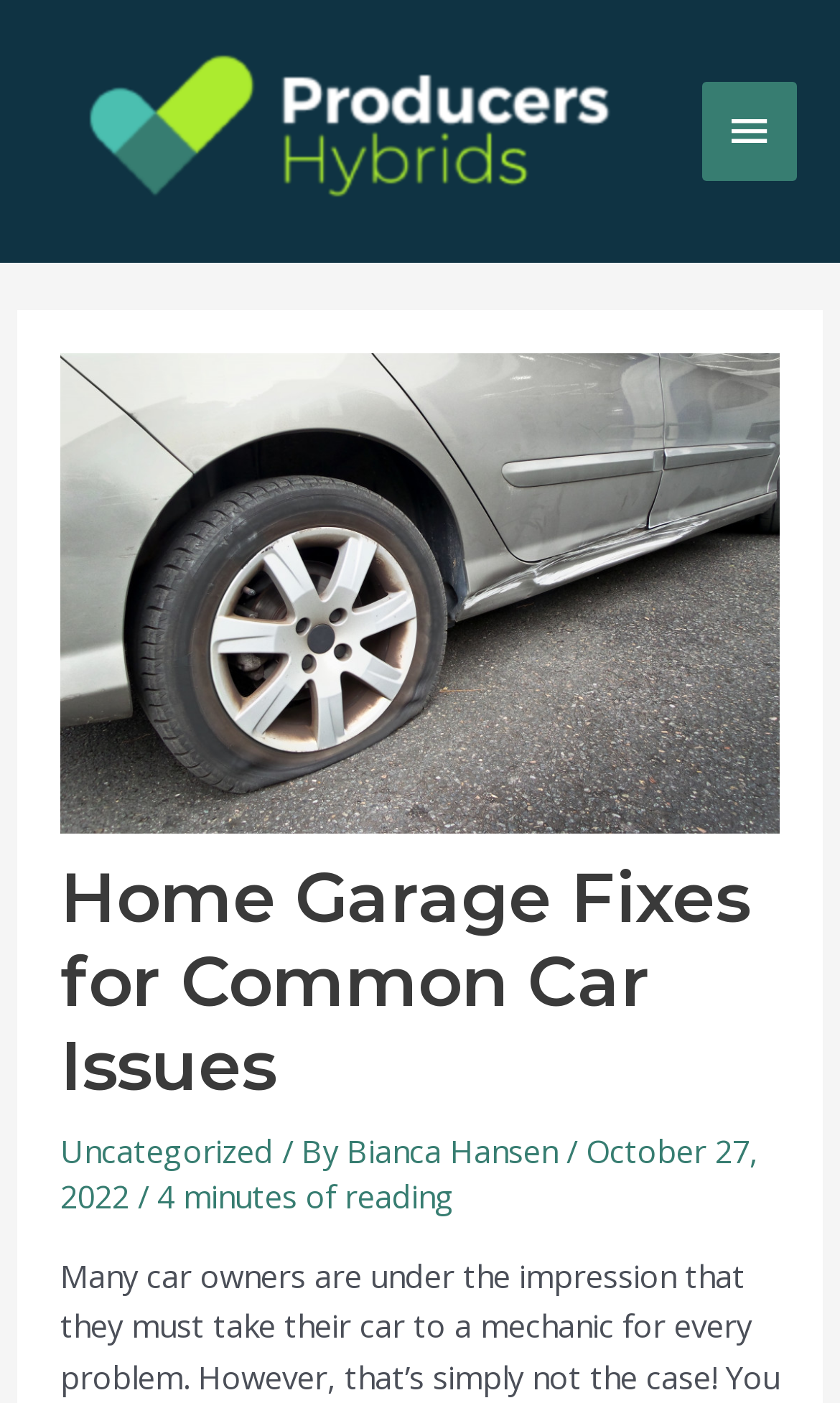Look at the image and give a detailed response to the following question: What is the logo of the website?

The logo of the website is located at the top left corner of the webpage, and it is an image with the text 'Producers Hybrids'.